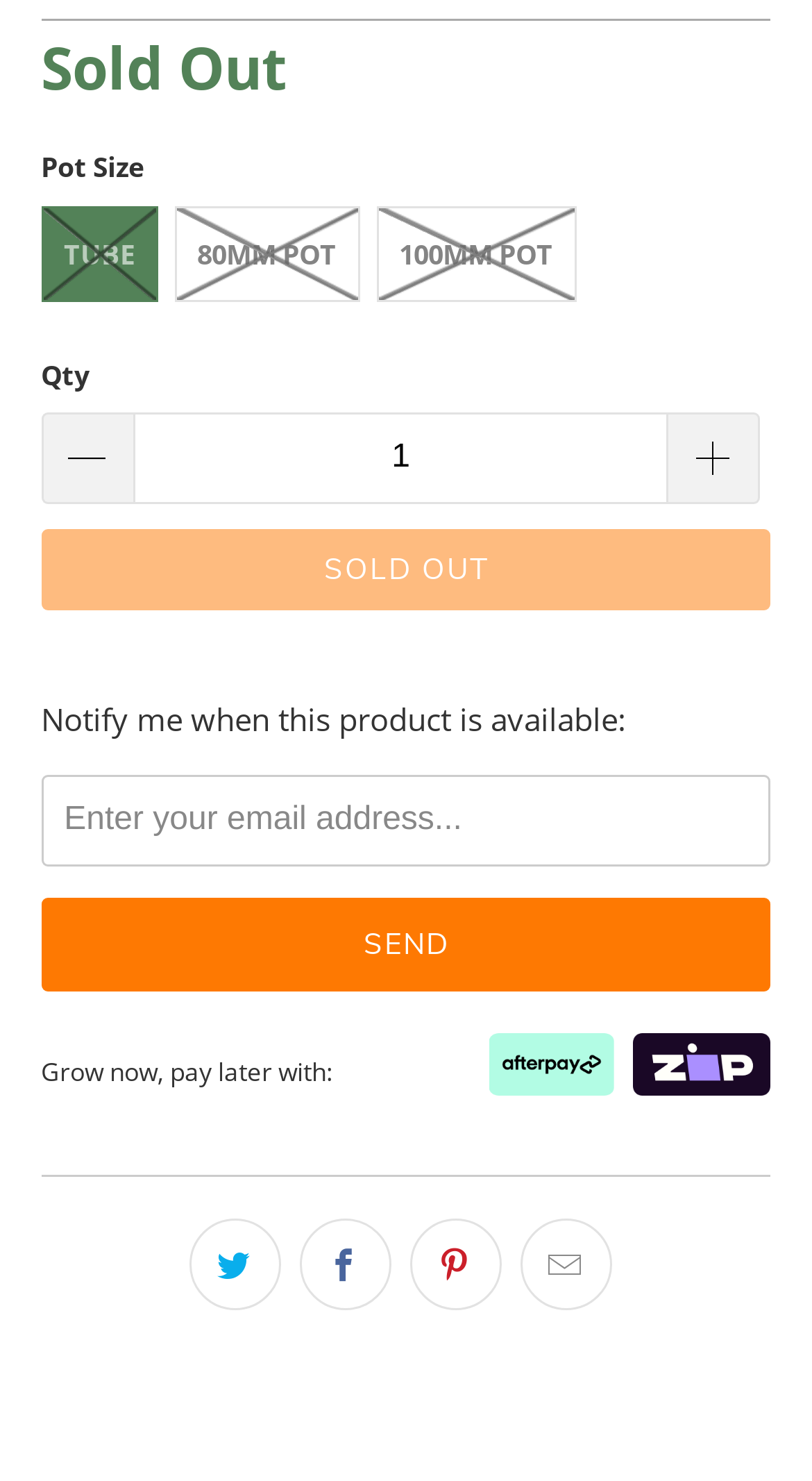Identify and provide the bounding box for the element described by: "title="Email this to a friend"".

[0.64, 0.823, 0.753, 0.884]